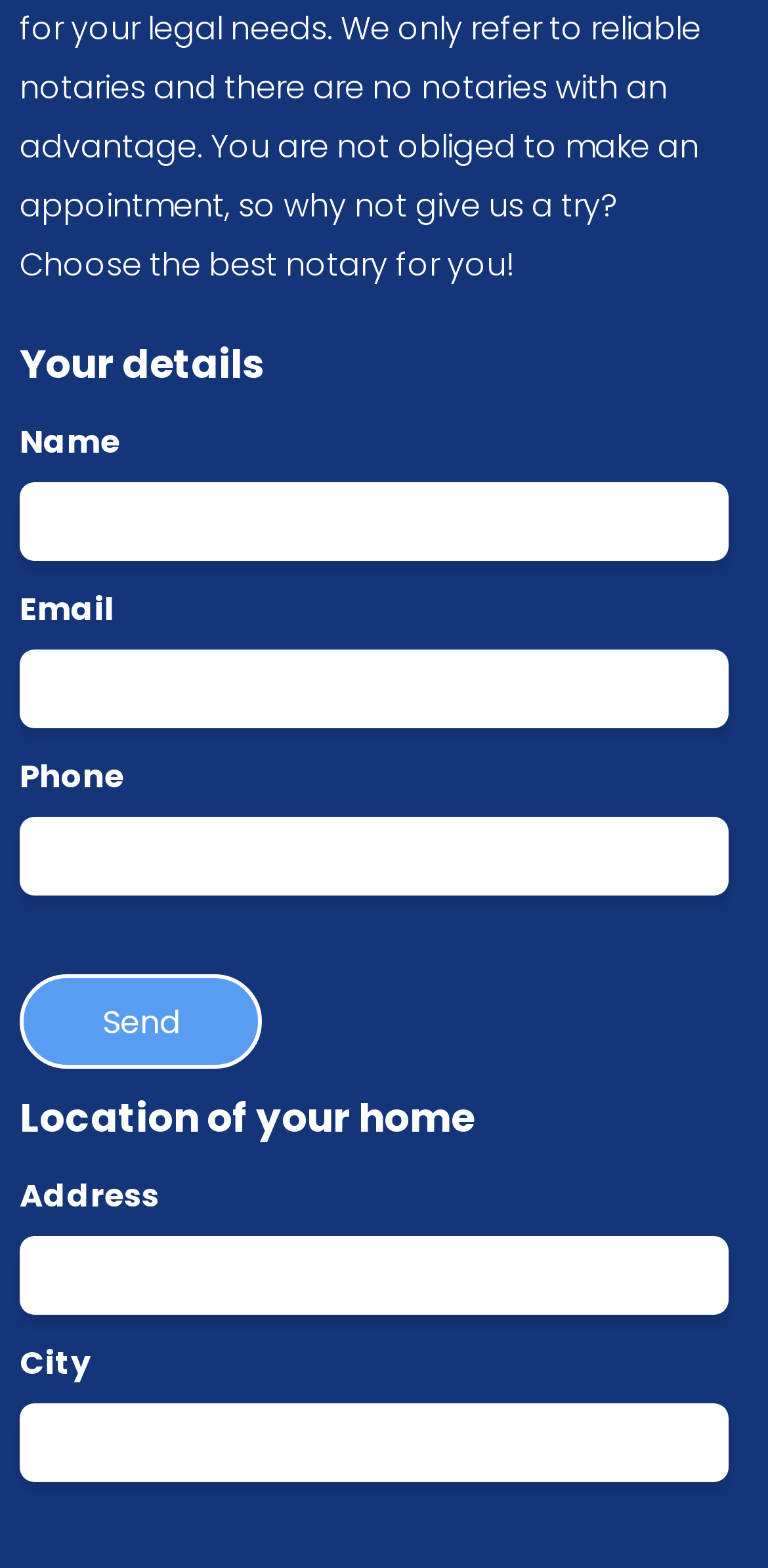Provide a single word or phrase answer to the question: 
How many fields are there for 'Location of your home'?

2